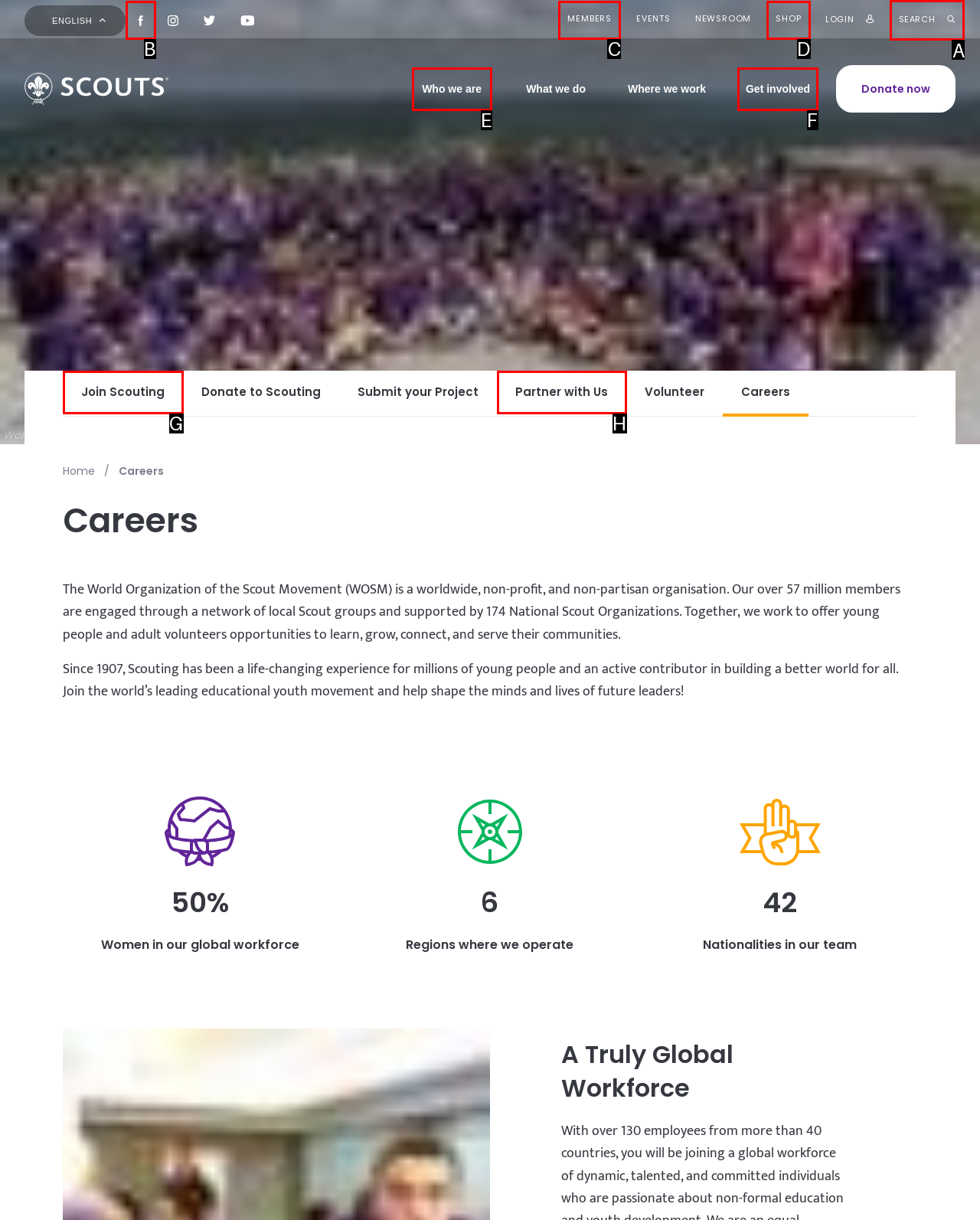Which UI element's letter should be clicked to achieve the task: Search for something
Provide the letter of the correct choice directly.

A